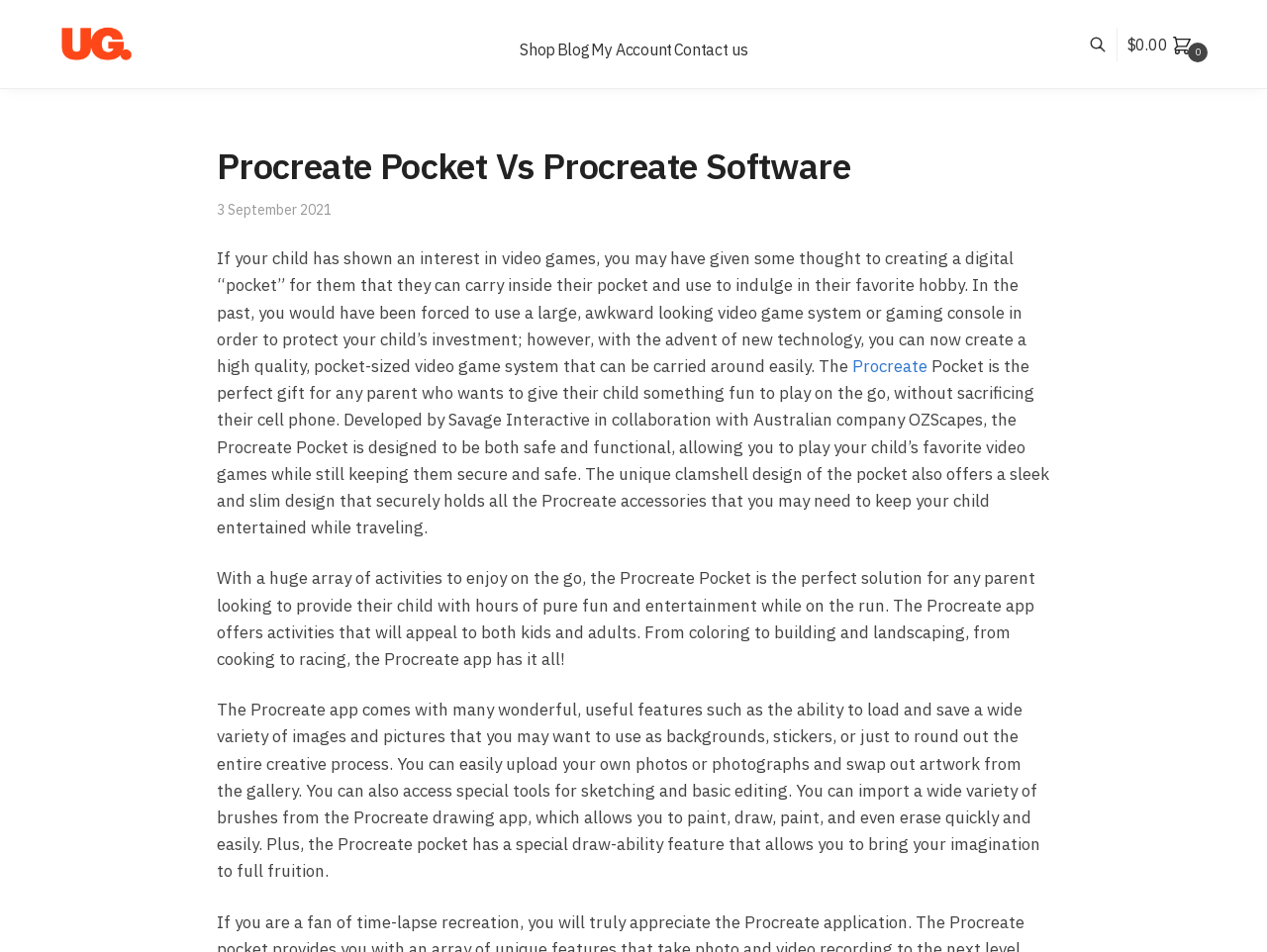Summarize the contents and layout of the webpage in detail.

This webpage is about Procreate Pocket, a digital tool for kids to play video games on the go. At the top, there is a navigation bar with links to "UnderGloves - Best Procreate Lettering Brushes", "Shop", "Blog", "My Account", and "Contact us". 

Below the navigation bar, there is a large header section with the title "Procreate Pocket Vs Procreate Software" and a timestamp "3 September 2021". 

The main content of the webpage is a long article that discusses the benefits of Procreate Pocket for kids who are interested in video games. The article is divided into several paragraphs, with links to "Procreate" and other relevant information. The text explains how Procreate Pocket is a safe and functional way for kids to play video games on the go, without sacrificing their cell phone. It also highlights the unique features of the Procreate app, such as the ability to load and save images, upload photos, and access special tools for sketching and editing.

There are also several images on the webpage, including a logo for "UnderGloves - Best Procreate Lettering Brushes" at the top, and other small icons scattered throughout the page.